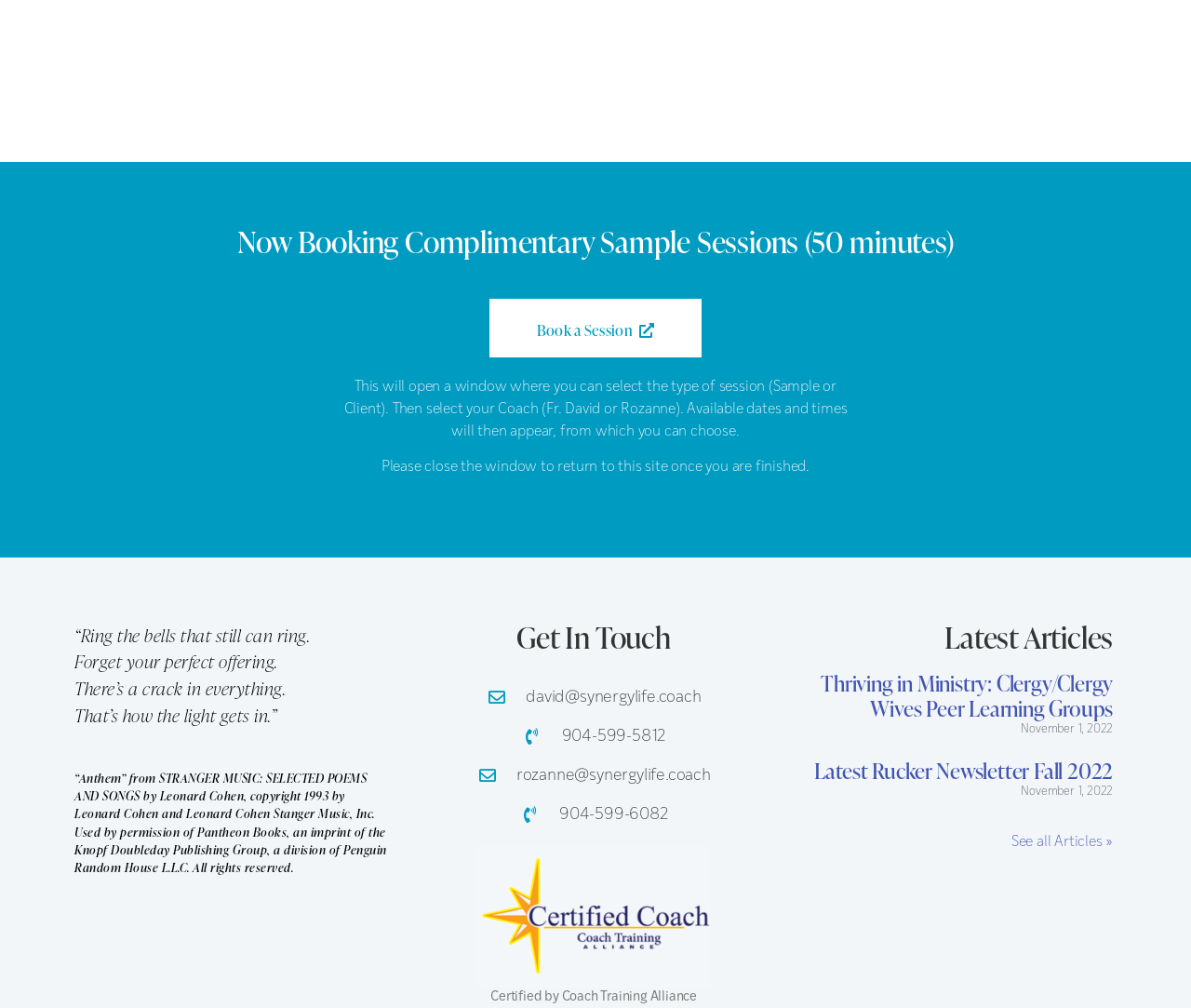Use a single word or phrase to answer the question: 
What is the certification mentioned on the webpage?

Certified by Coach Training Alliance